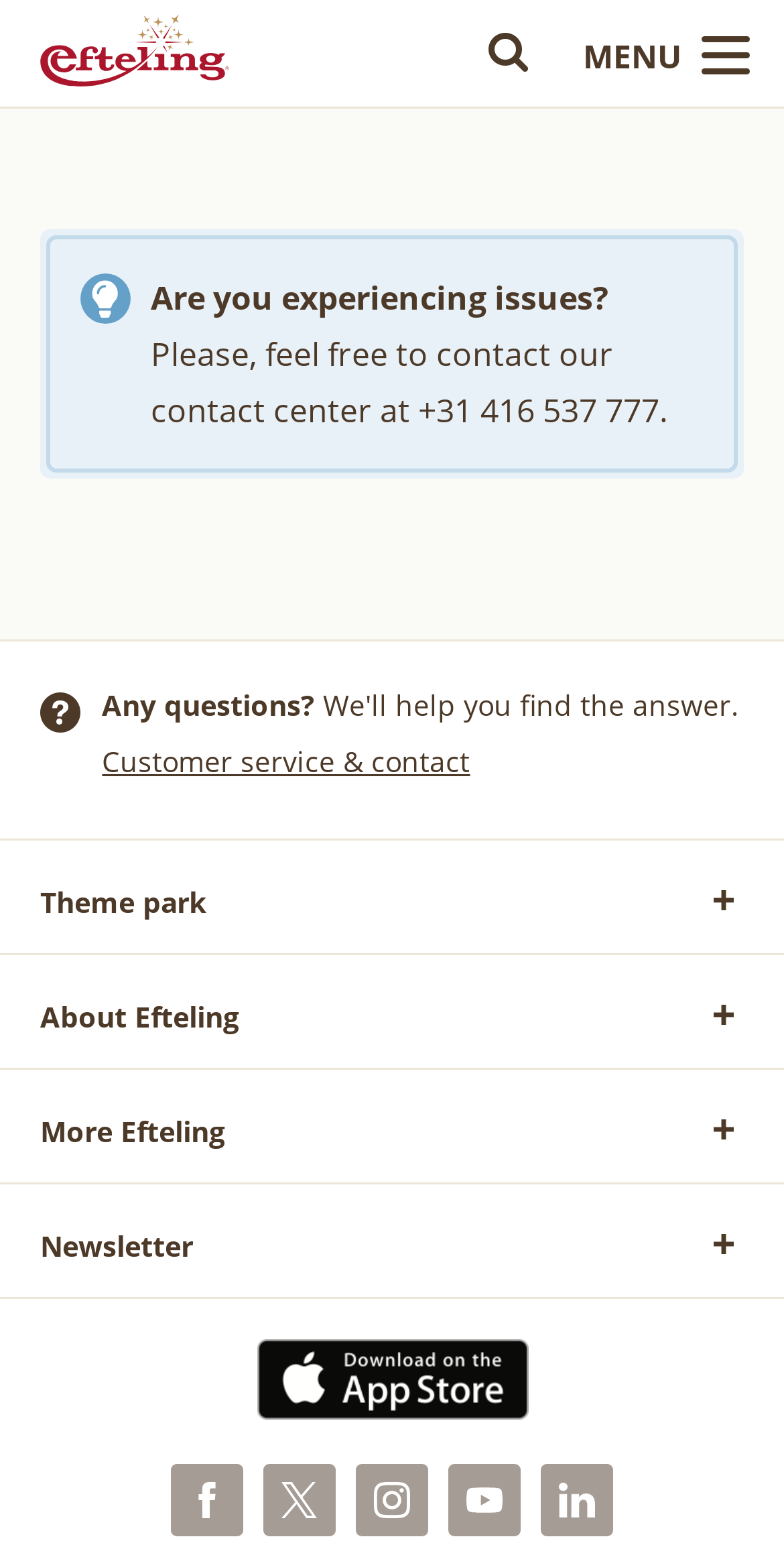What is the theme of the website?
Please answer the question with a detailed response using the information from the screenshot.

The theme of the website can be inferred from the navigation links in the footer section, where 'Theme park' is one of the links, suggesting that the website is related to a theme park.